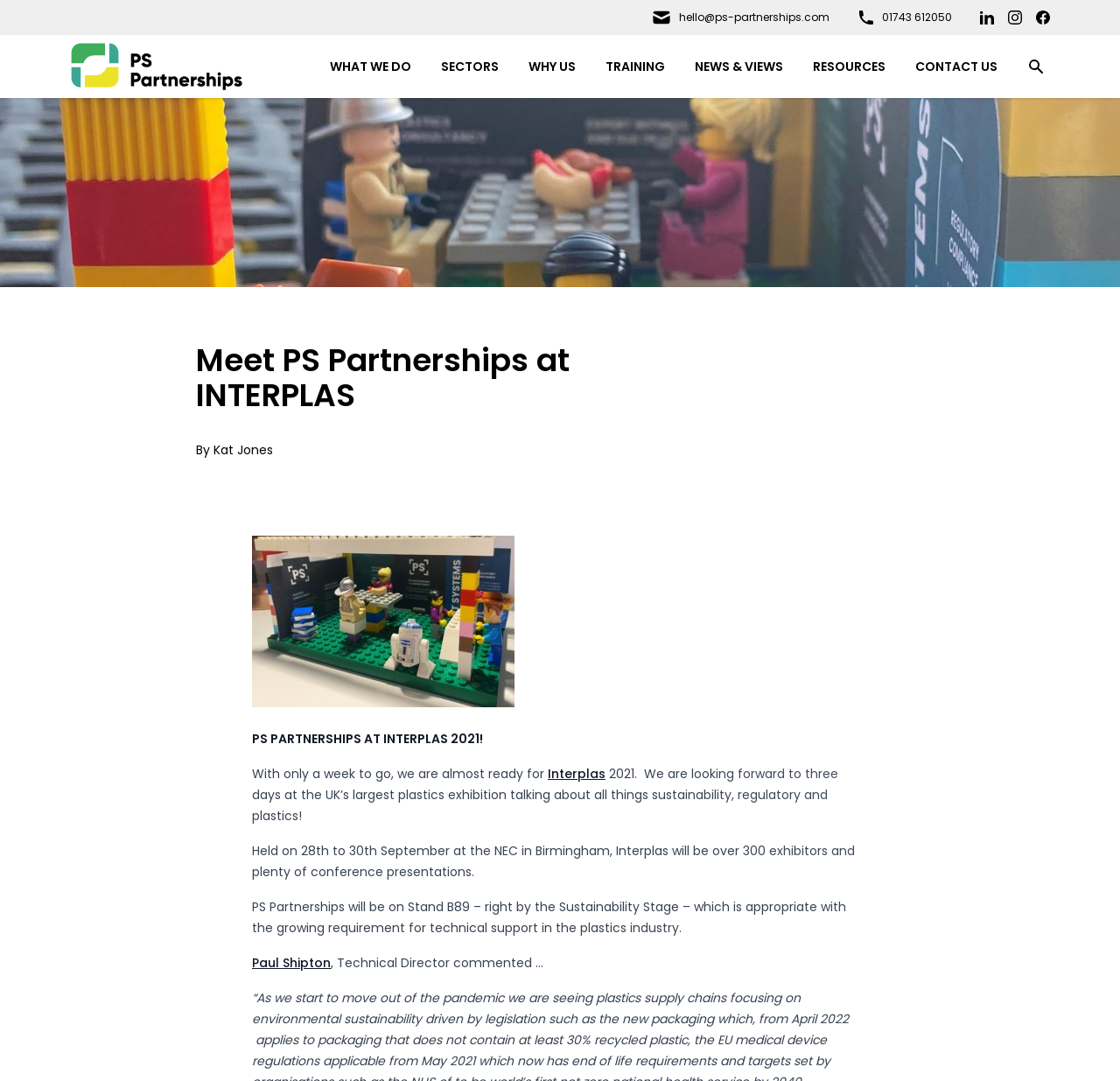What is the stand number of the company at the exhibition?
Respond to the question with a well-detailed and thorough answer.

The stand number of the company at the exhibition is mentioned in the main content section of the webpage. The text states that the company will be on Stand B89, which is located right by the Sustainability Stage.